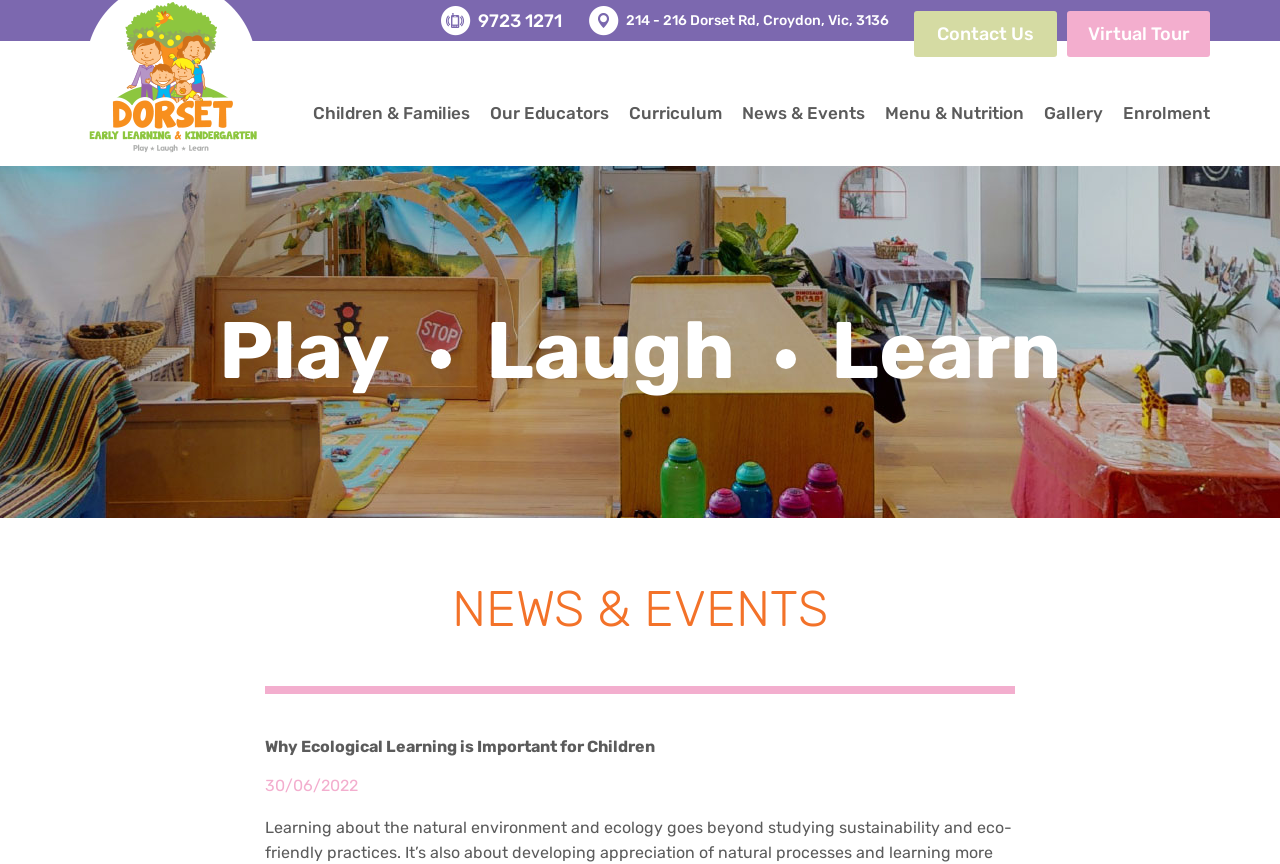Please locate the UI element described by "9723 1271" and provide its bounding box coordinates.

[0.373, 0.007, 0.439, 0.042]